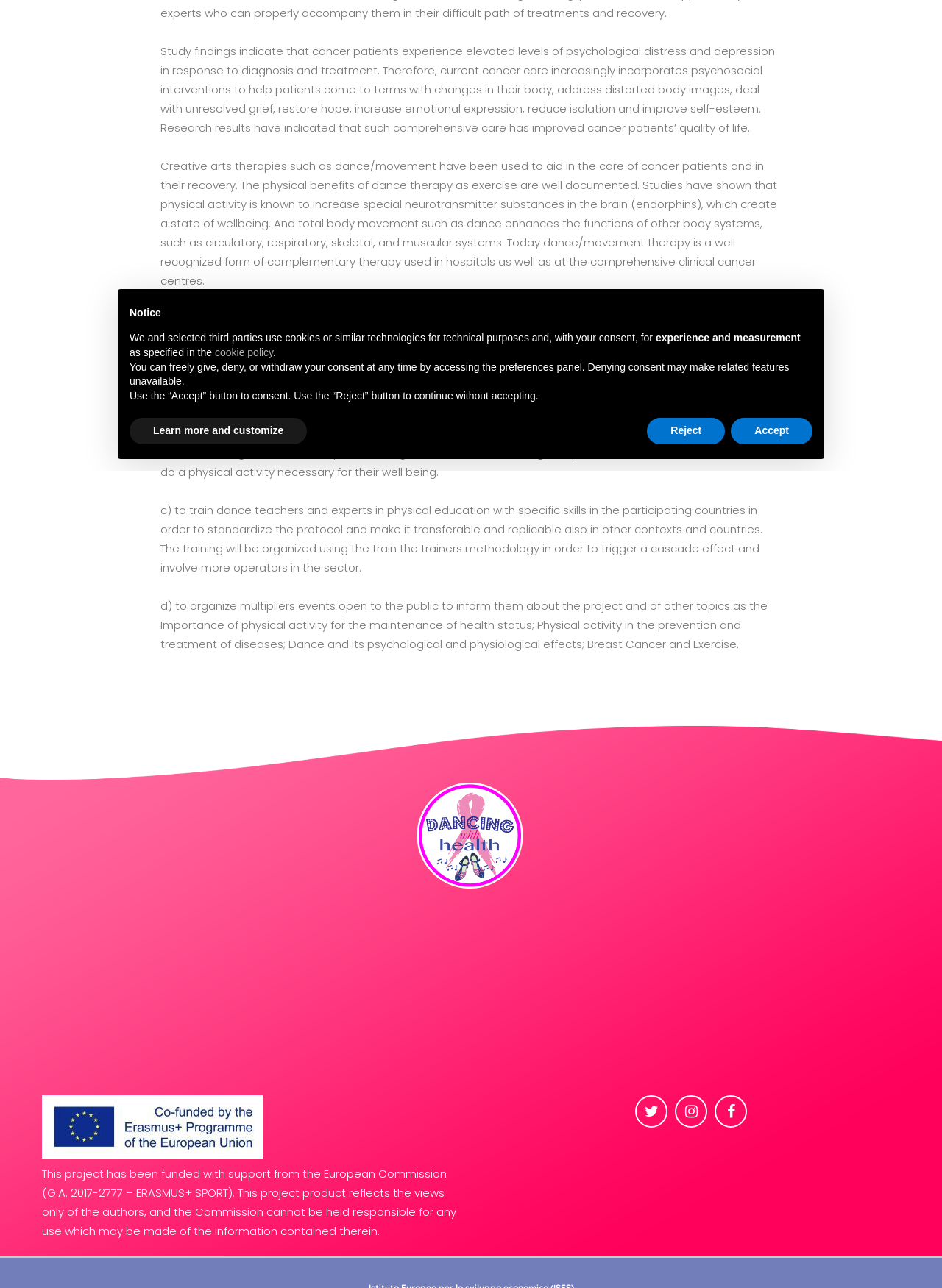Predict the bounding box coordinates for the UI element described as: "cookie policy". The coordinates should be four float numbers between 0 and 1, presented as [left, top, right, bottom].

[0.228, 0.269, 0.29, 0.278]